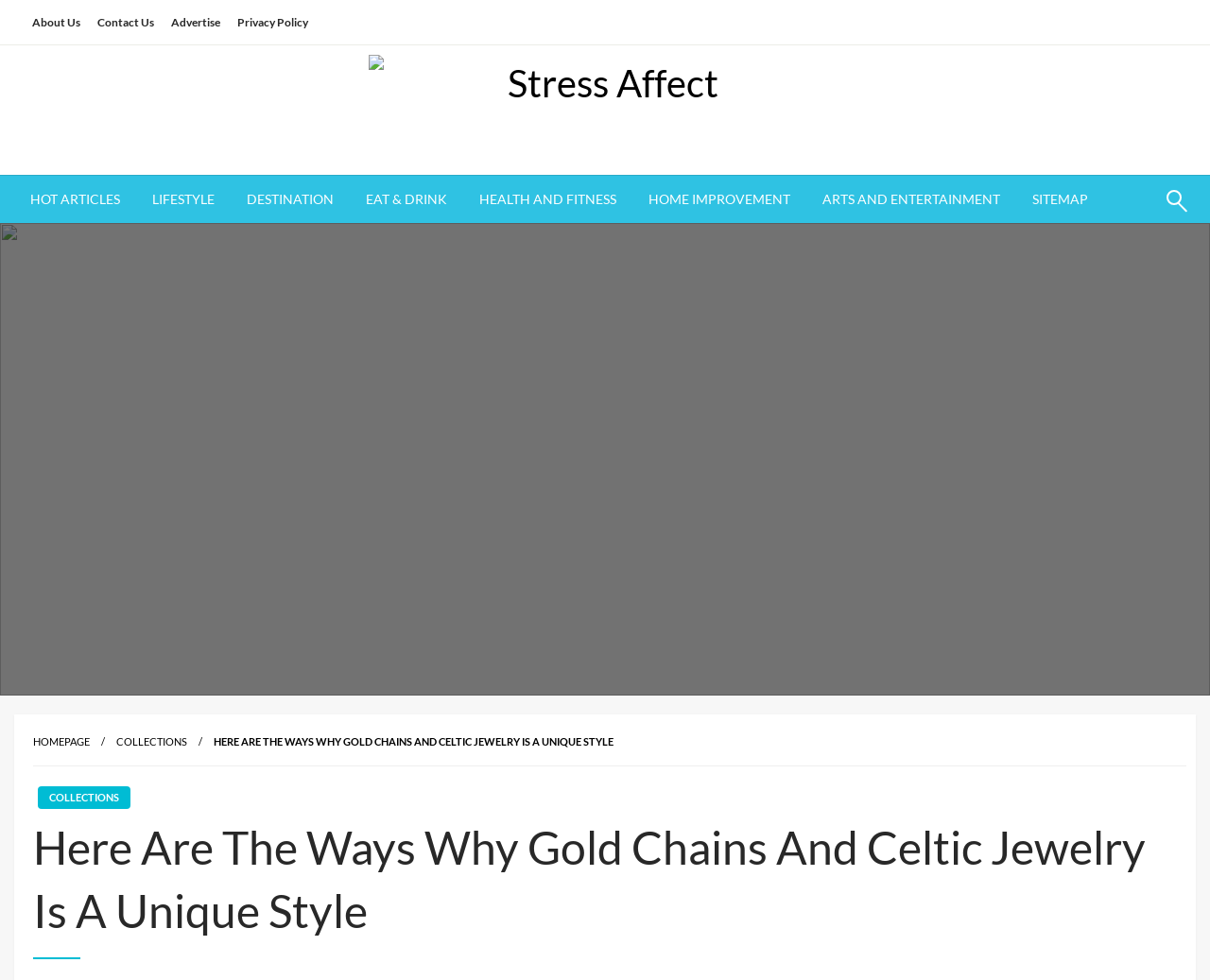Pinpoint the bounding box coordinates of the element you need to click to execute the following instruction: "read Here Are The Ways Why Gold Chains And Celtic Jewelry Is A Unique Style". The bounding box should be represented by four float numbers between 0 and 1, in the format [left, top, right, bottom].

[0.177, 0.75, 0.507, 0.763]